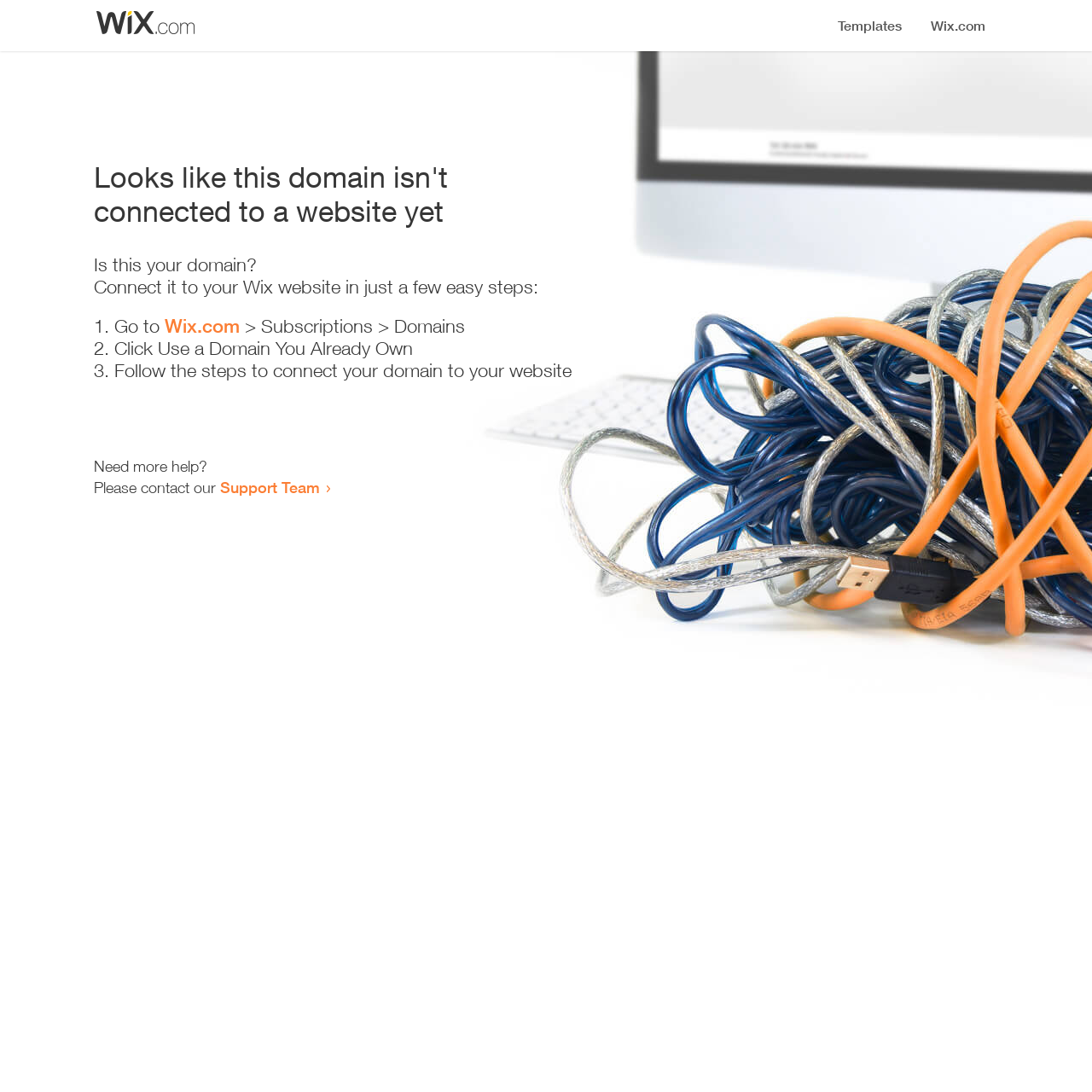How many steps are required to connect the domain?
Examine the image and give a concise answer in one word or a short phrase.

3